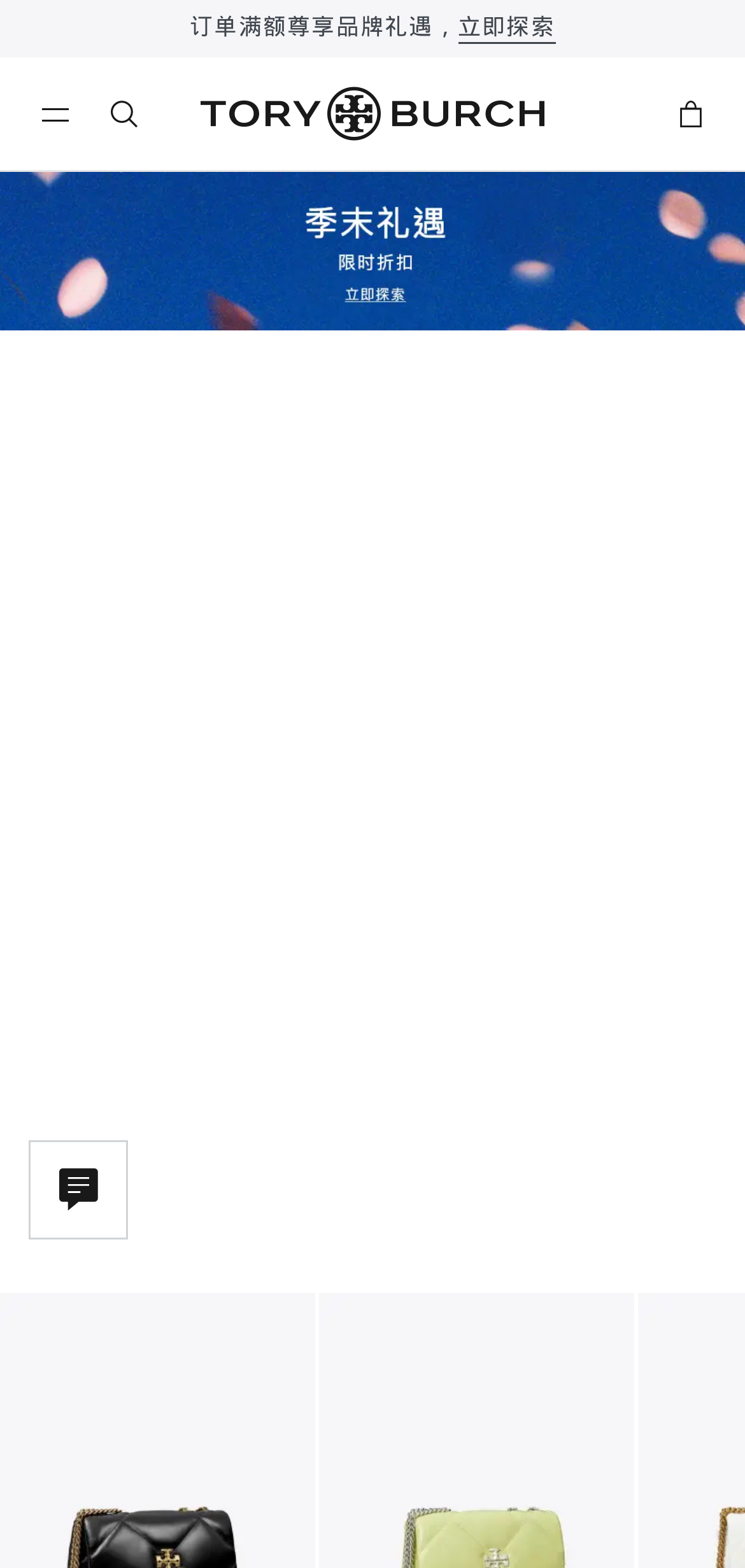Locate the bounding box of the user interface element based on this description: "parent_node: 【礼物】Kira 菱格形绗缝小号两用肩背包".

[0.0, 0.928, 0.423, 0.946]